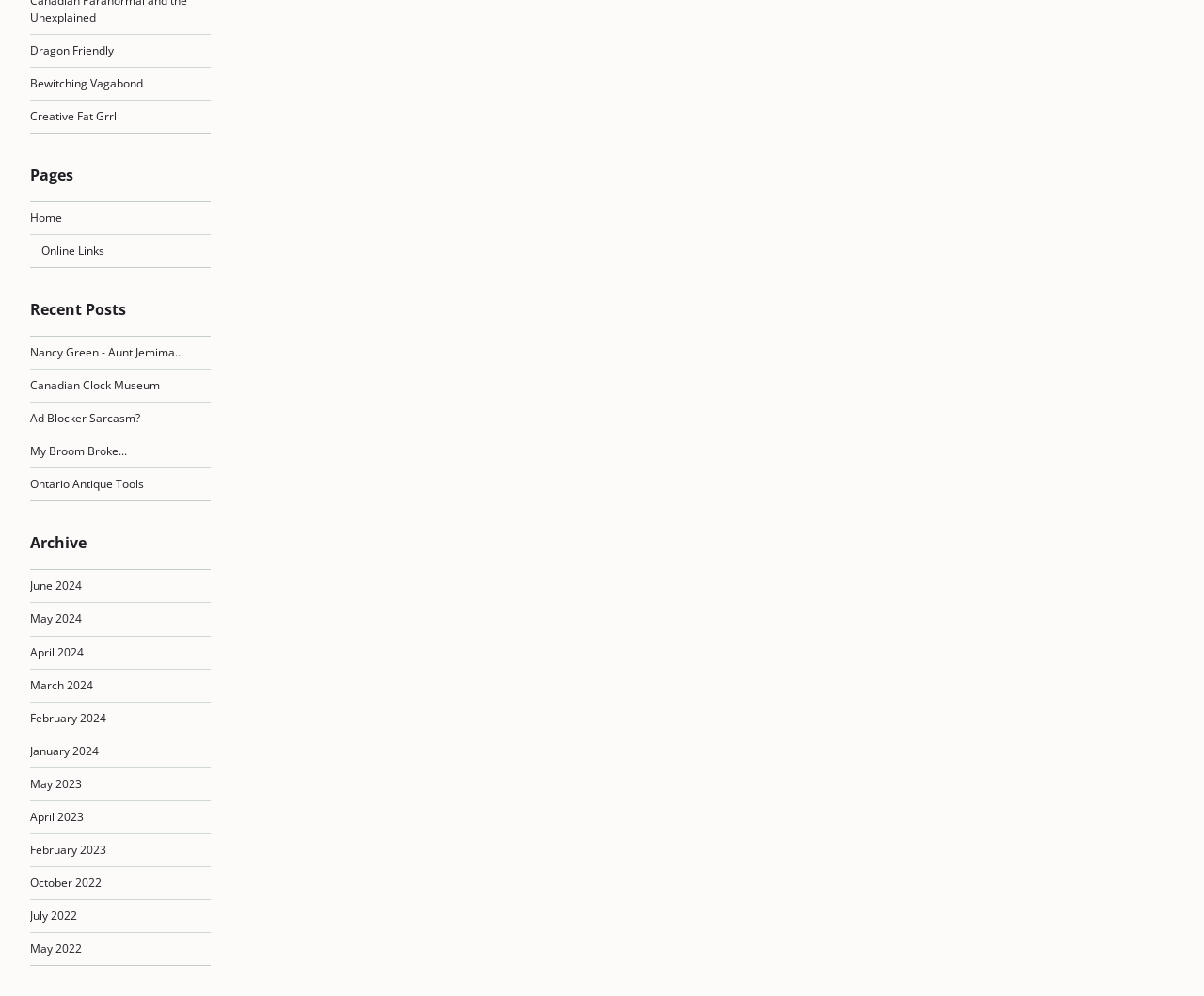Find the UI element described as: "February 2024" and predict its bounding box coordinates. Ensure the coordinates are four float numbers between 0 and 1, [left, top, right, bottom].

[0.025, 0.713, 0.088, 0.729]